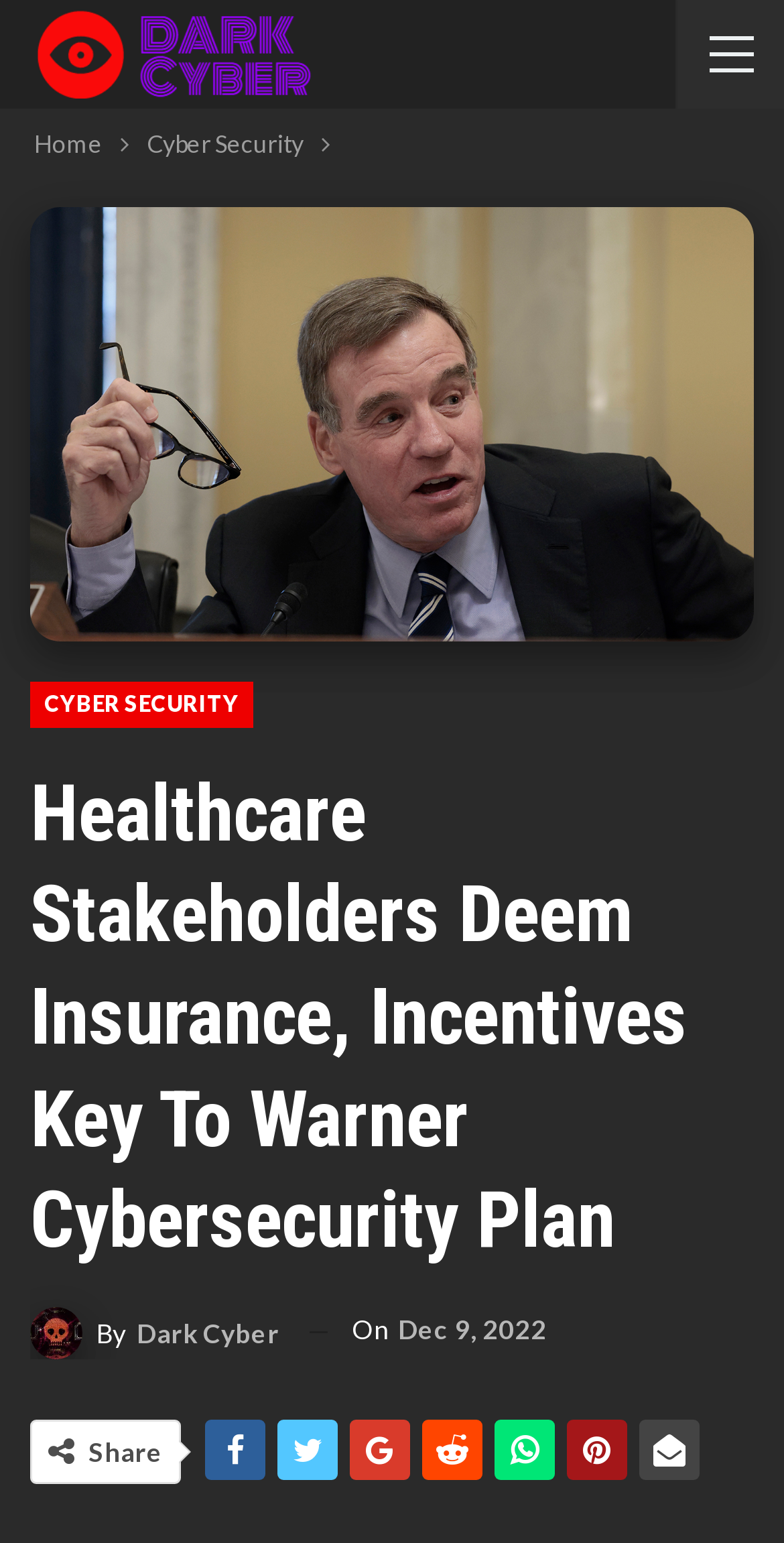Given the description of a UI element: "Home", identify the bounding box coordinates of the matching element in the webpage screenshot.

[0.044, 0.079, 0.131, 0.108]